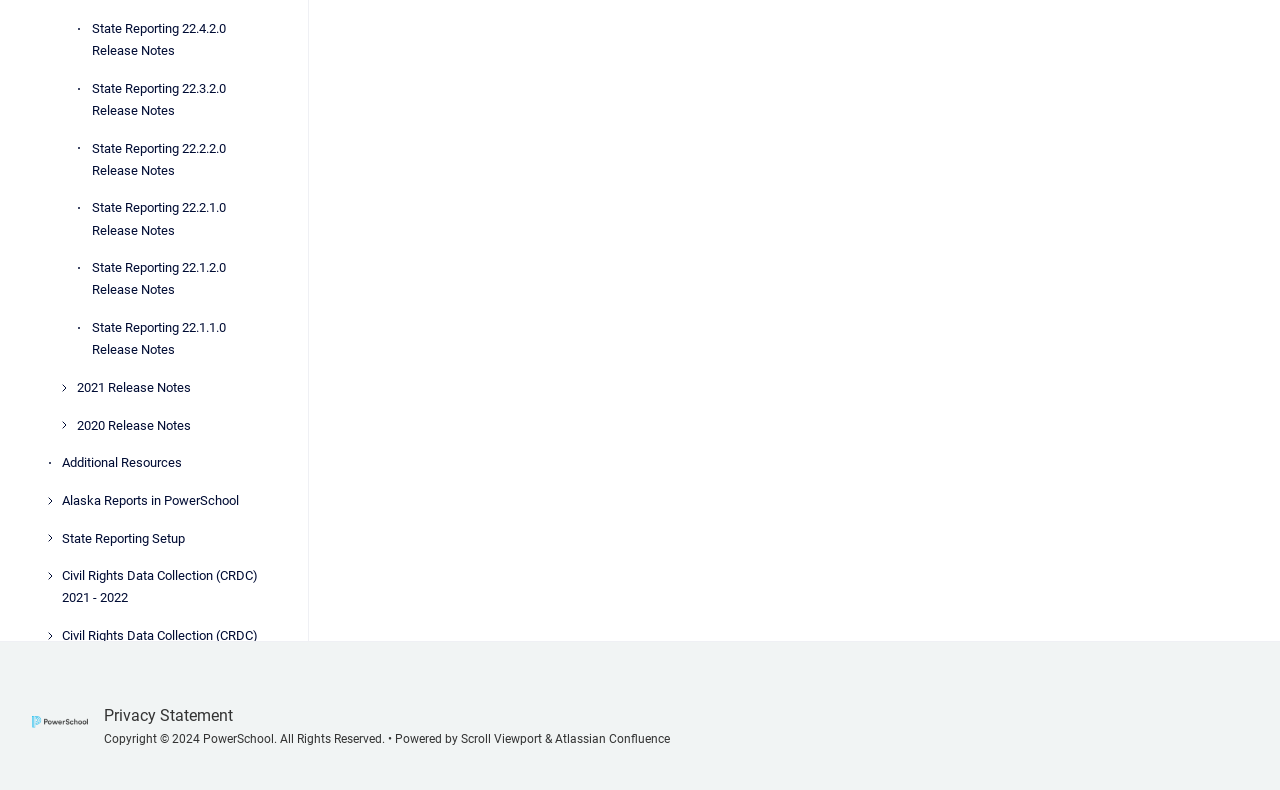Locate the bounding box of the UI element with the following description: "State Reporting 22.1.1.0 Release Notes".

[0.071, 0.393, 0.216, 0.466]